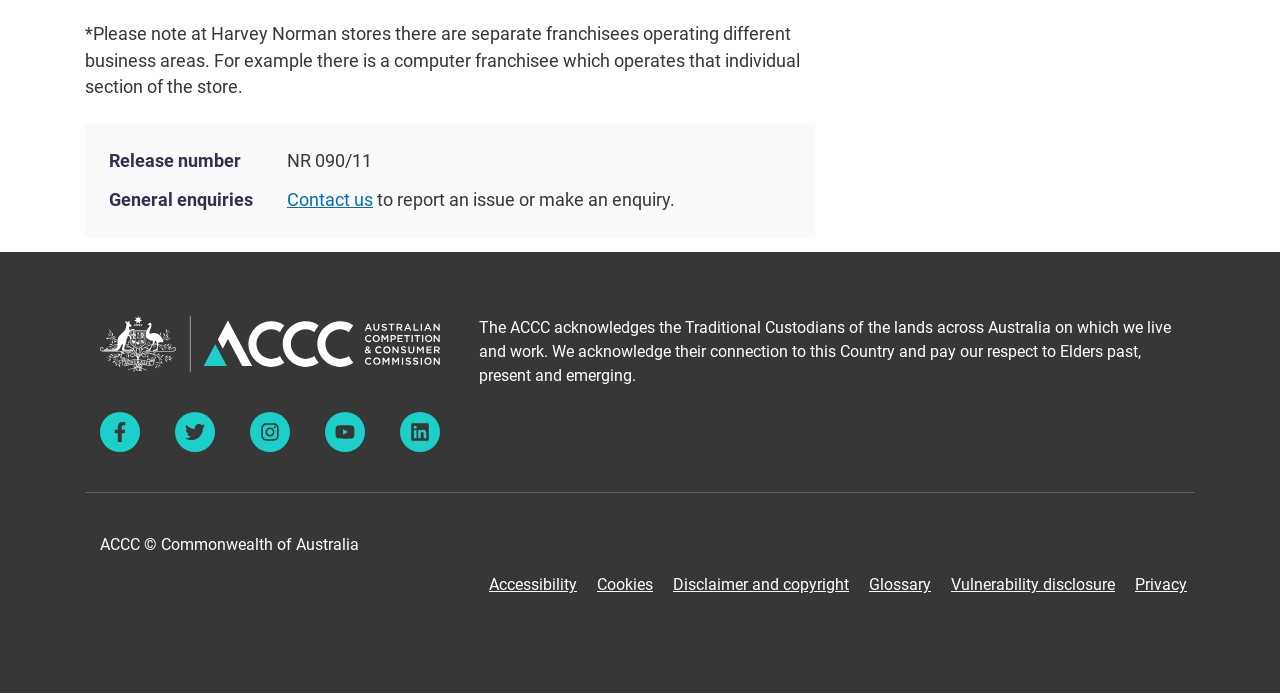Please respond in a single word or phrase: 
How many links are present in the footer menu?

6